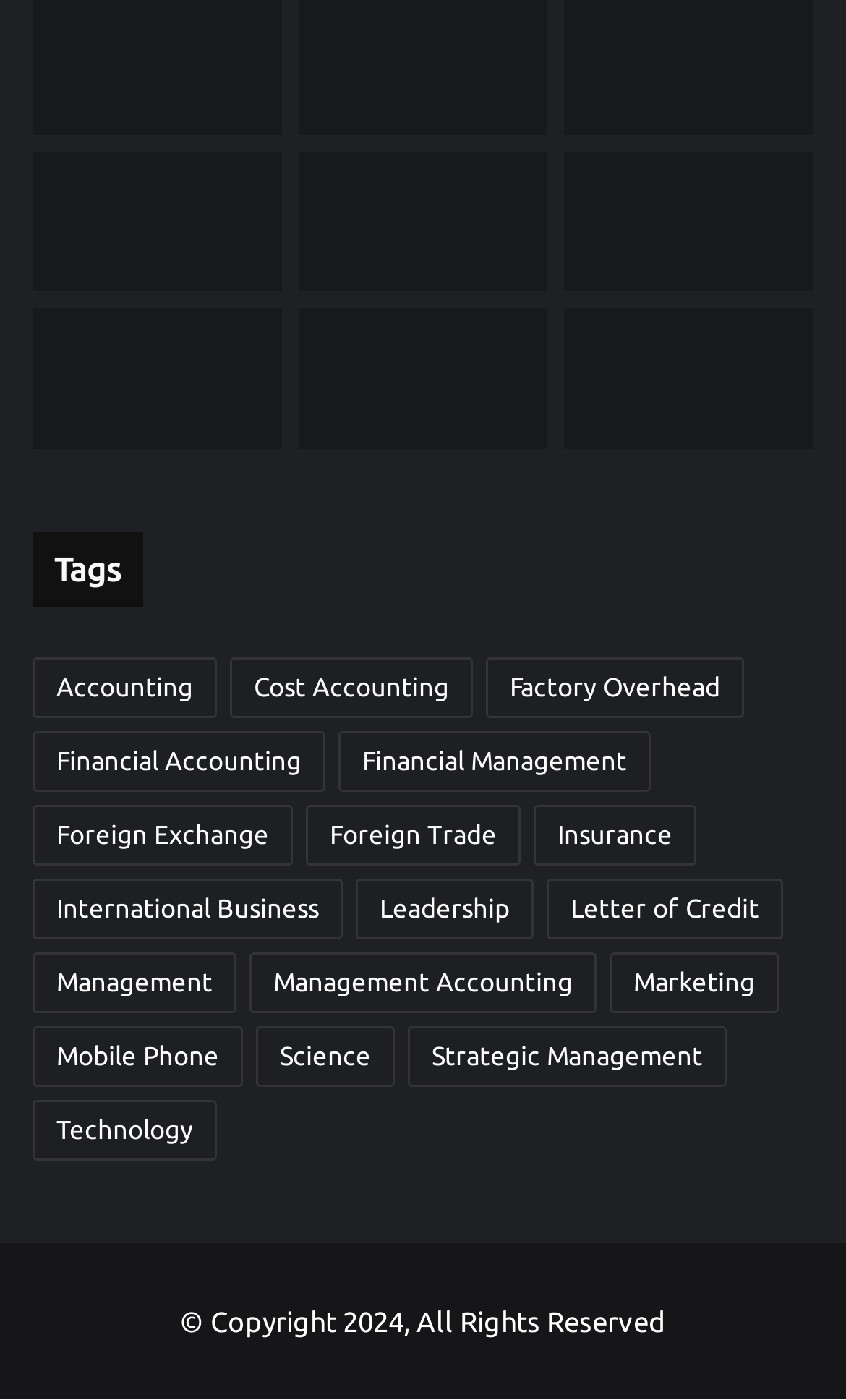What is the theme of the links in the middle section?
Please analyze the image and answer the question with as much detail as possible.

The links in the middle section have titles related to business and economics, such as 'Accounting', 'Cost Accounting', 'Financial Management', and 'International Business', which suggests that the theme of these links is business and economics.